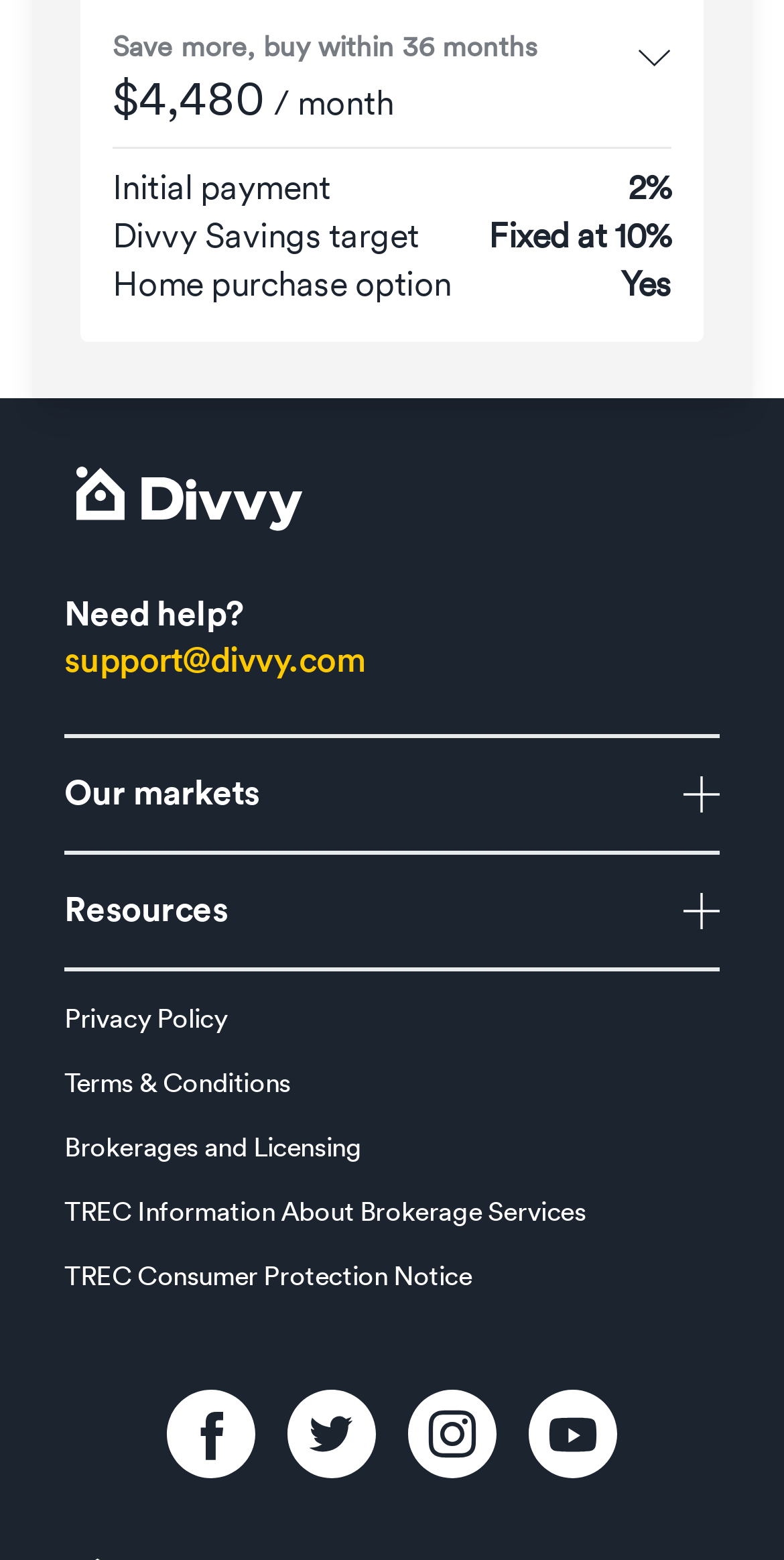How much is the monthly payment?
Answer the question with detailed information derived from the image.

I found a button element with the text 'Save more, buy within 36 months $4,480 / month', indicating that the monthly payment is $4,480.